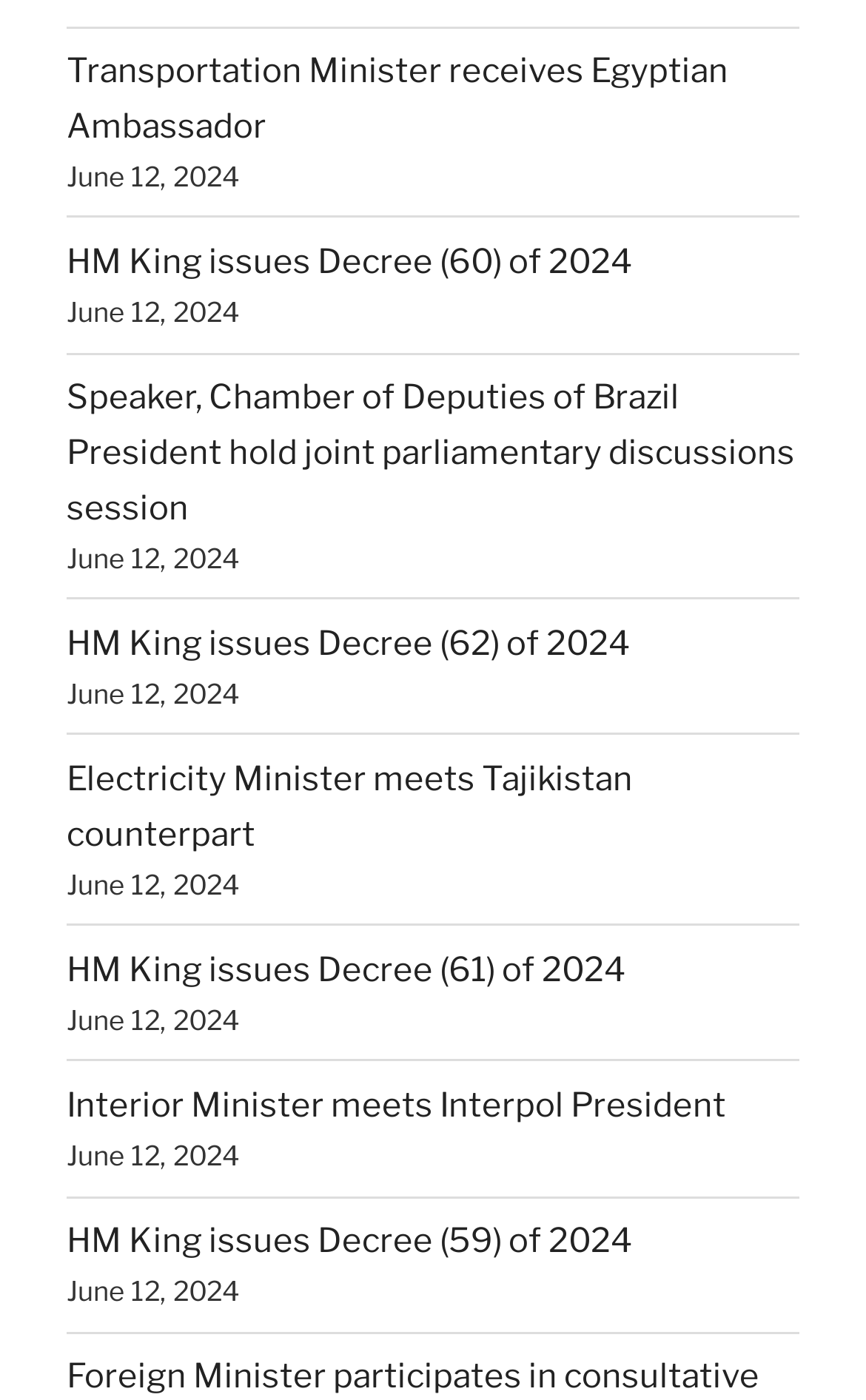Determine the bounding box coordinates of the region to click in order to accomplish the following instruction: "Read about Transportation Minister receiving Egyptian Ambassador". Provide the coordinates as four float numbers between 0 and 1, specifically [left, top, right, bottom].

[0.077, 0.036, 0.841, 0.105]